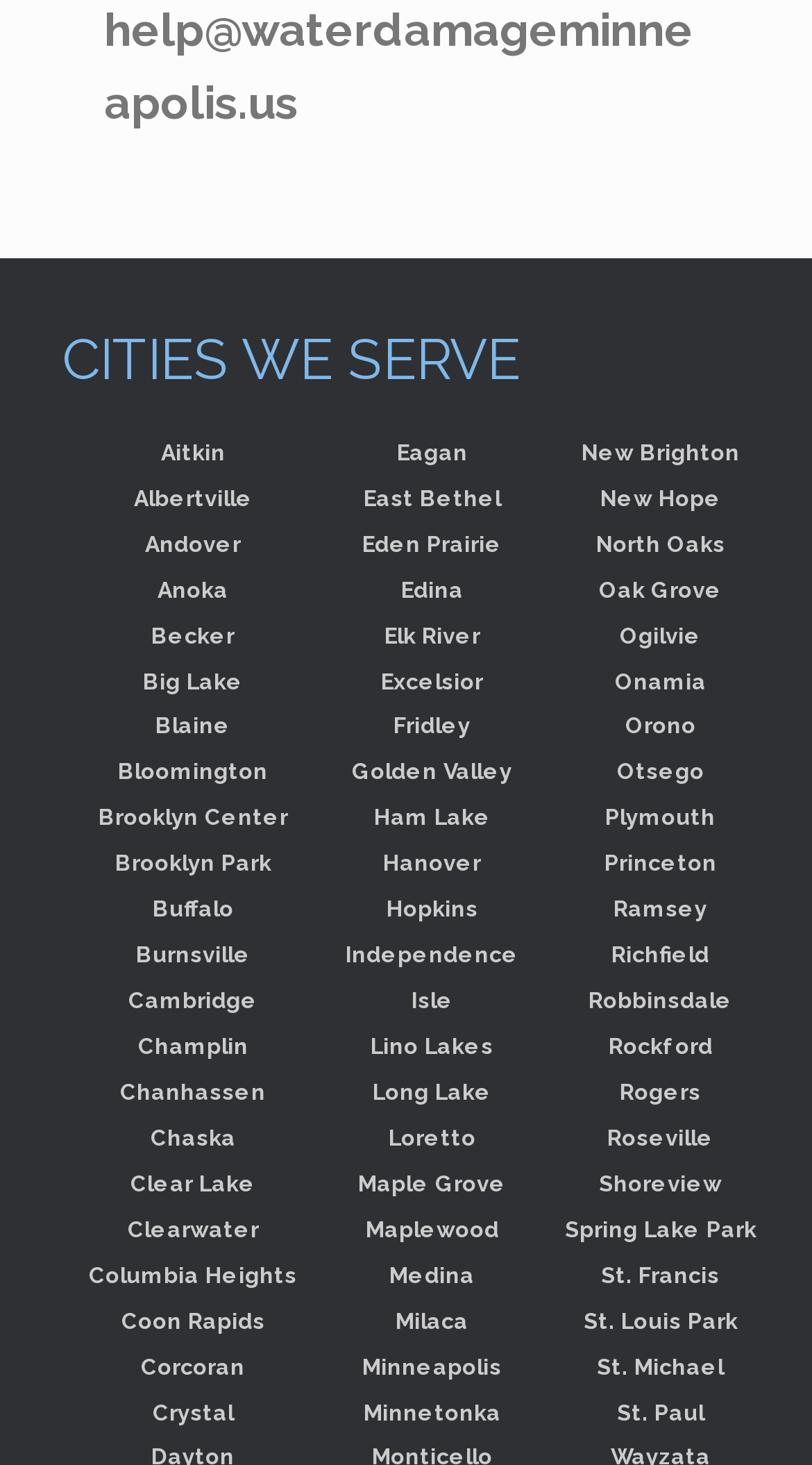Using the webpage screenshot and the element description Rogers, determine the bounding box coordinates. Specify the coordinates in the format (top-left x, top-left y, bottom-right x, bottom-right y) with values ranging from 0 to 1.

[0.764, 0.736, 0.864, 0.753]